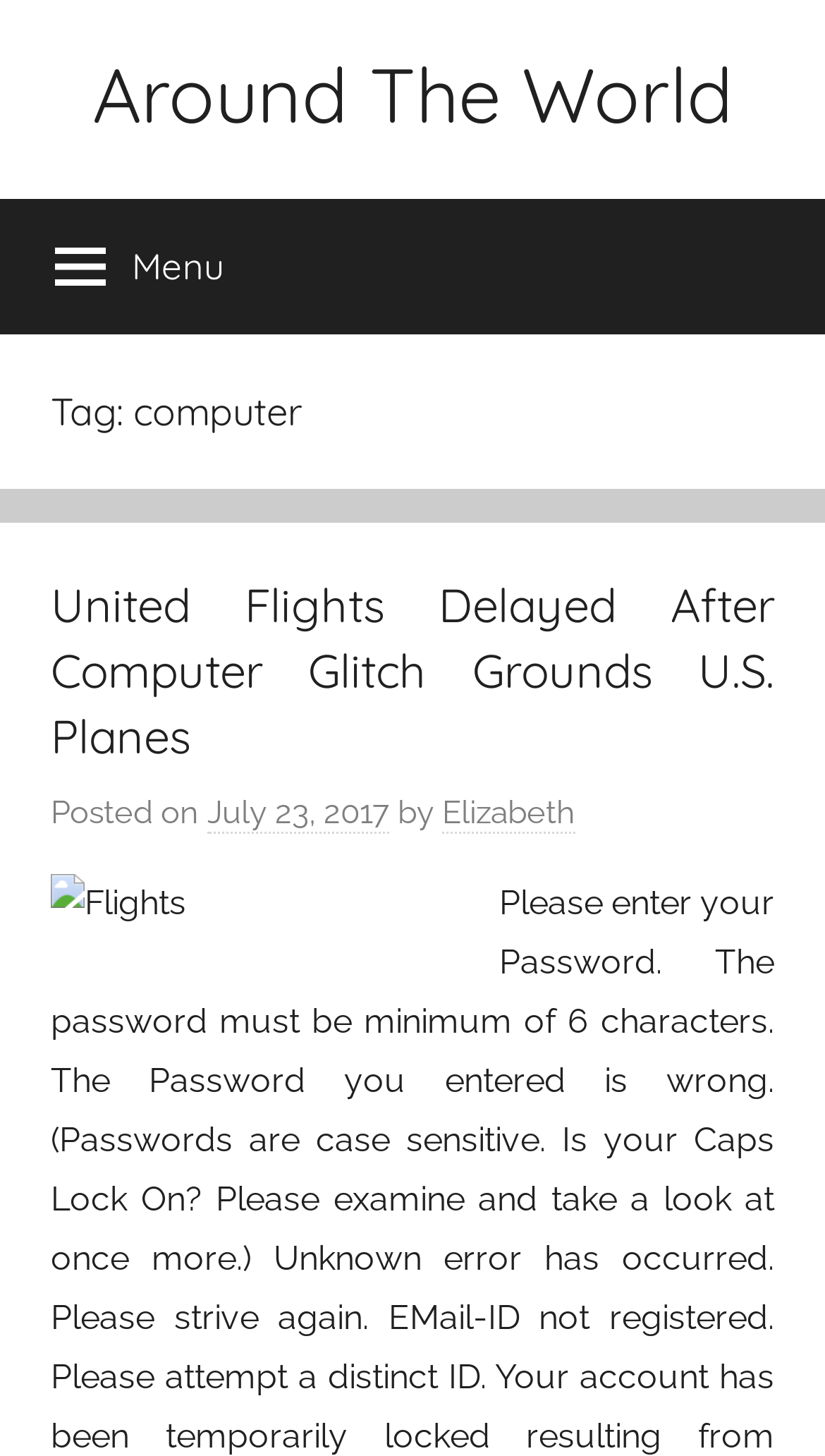For the following element description, predict the bounding box coordinates in the format (top-left x, top-left y, bottom-right x, bottom-right y). All values should be floating point numbers between 0 and 1. Description: Around The World

[0.112, 0.032, 0.888, 0.097]